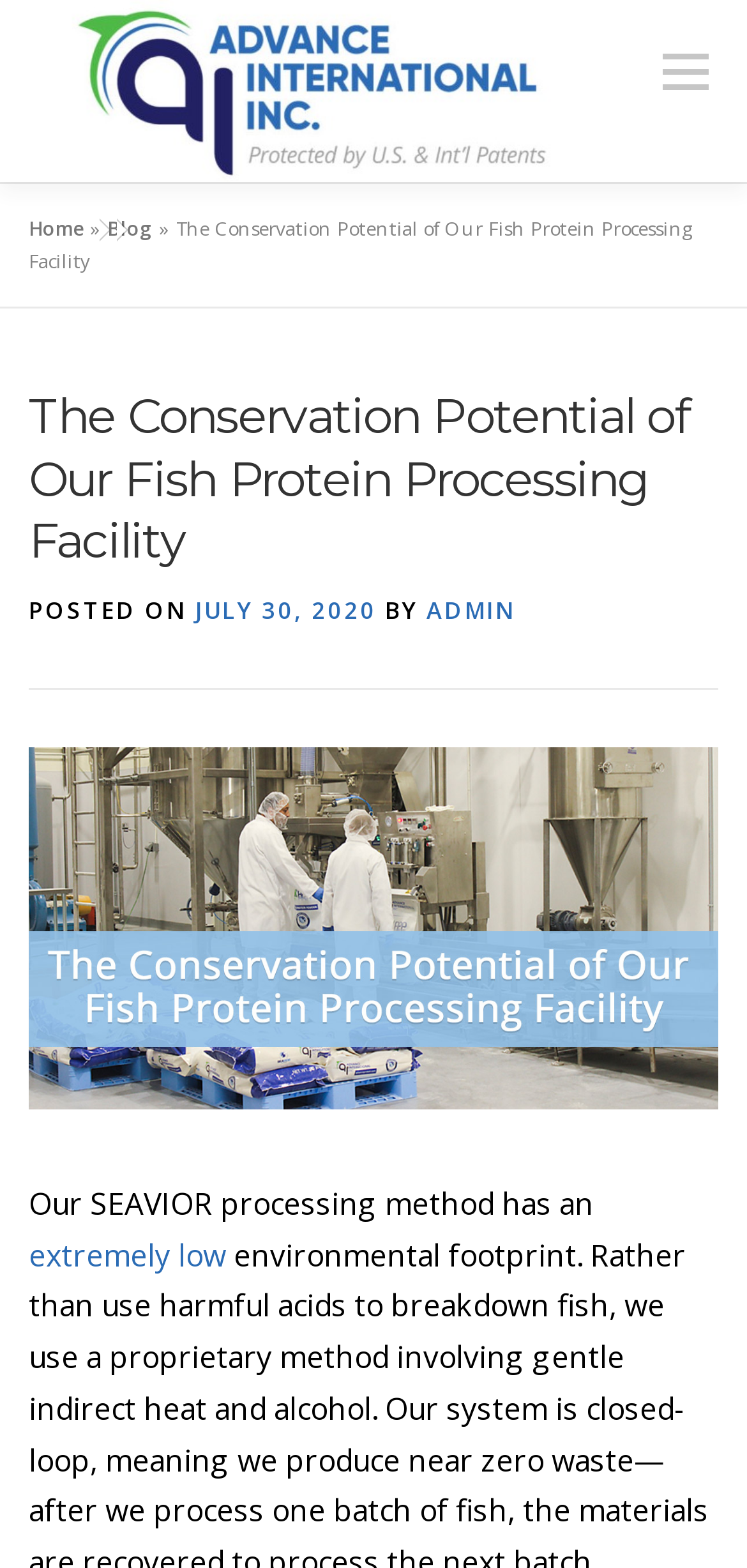Please find the bounding box coordinates (top-left x, top-left y, bottom-right x, bottom-right y) in the screenshot for the UI element described as follows: July 30, 2020November 29, 2022

[0.262, 0.378, 0.504, 0.399]